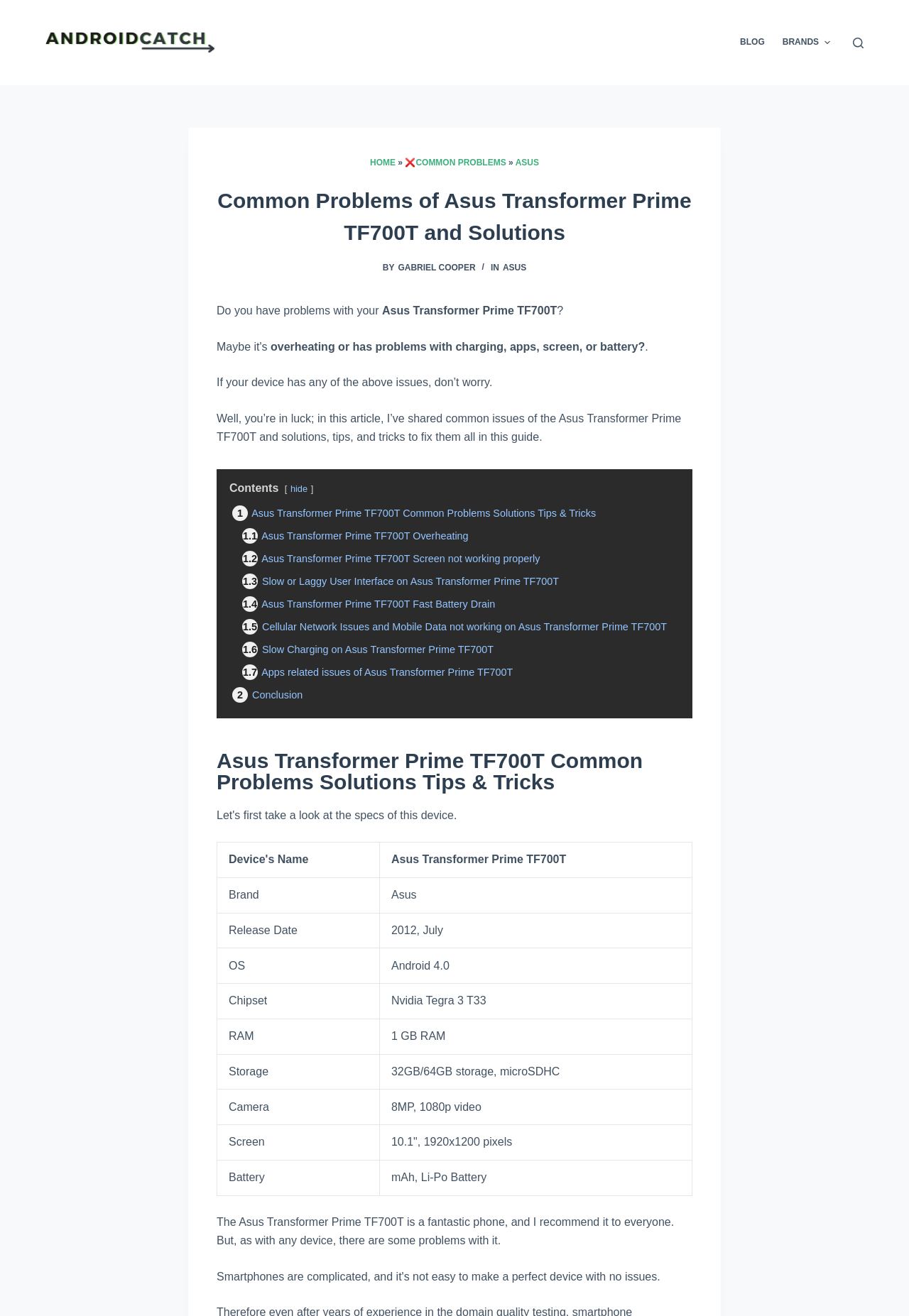Identify the bounding box coordinates of the clickable region necessary to fulfill the following instruction: "Click on the MENU button". The bounding box coordinates should be four float numbers between 0 and 1, i.e., [left, top, right, bottom].

None